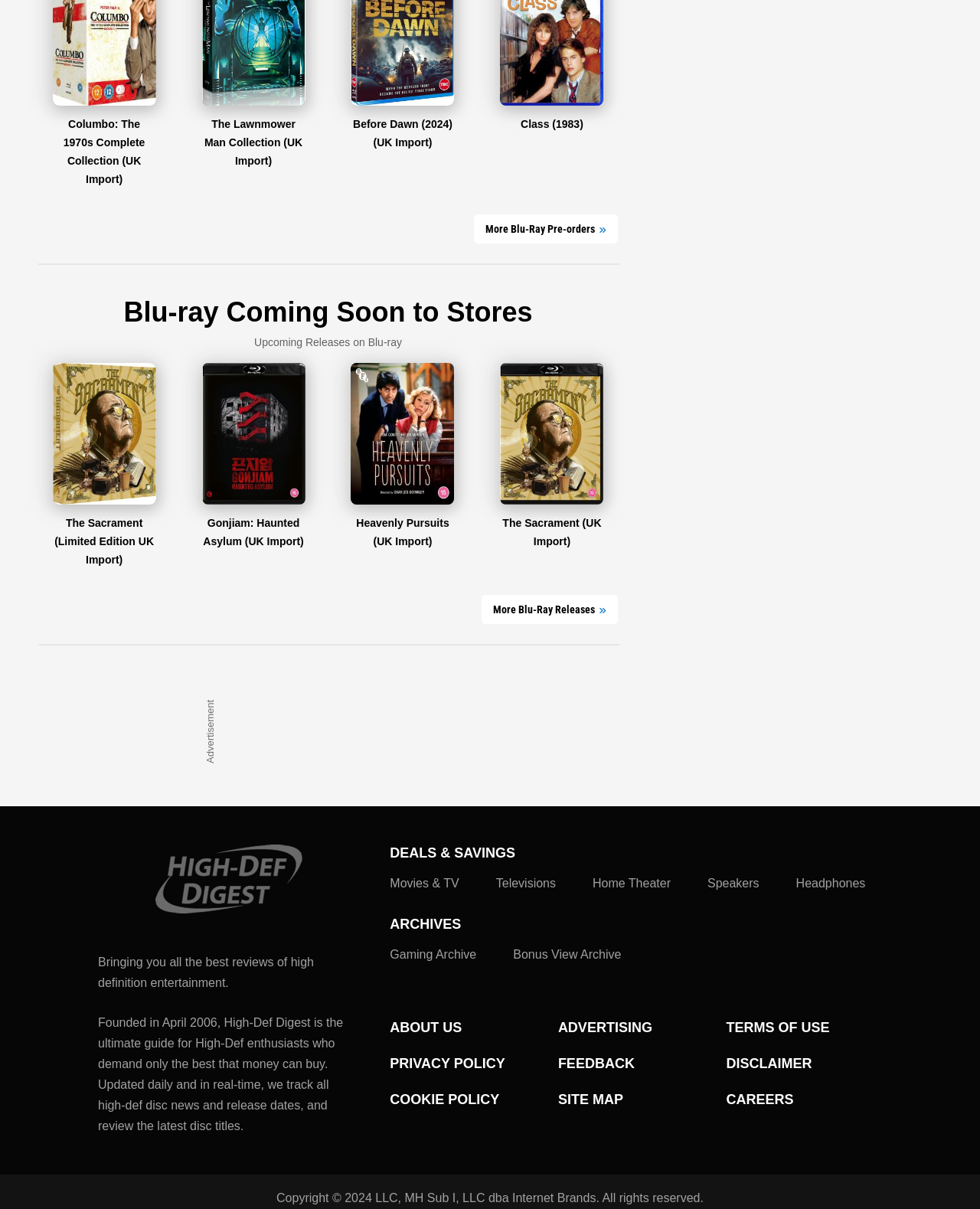Identify the bounding box coordinates of the region I need to click to complete this instruction: "Browse More Blu-Ray Releases".

[0.491, 0.492, 0.631, 0.516]